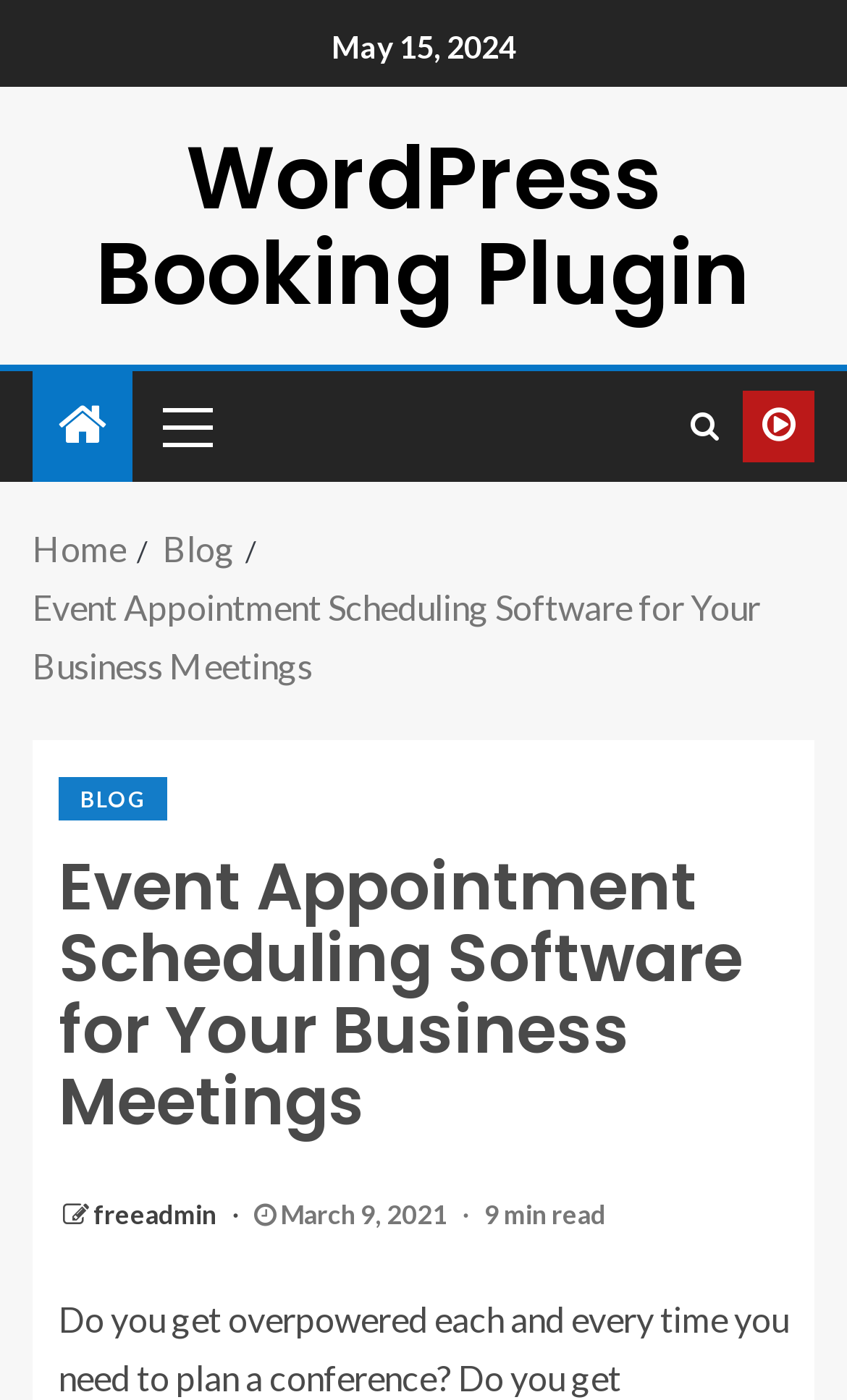Please extract the webpage's main title and generate its text content.

Event Appointment Scheduling Software for Your Business Meetings